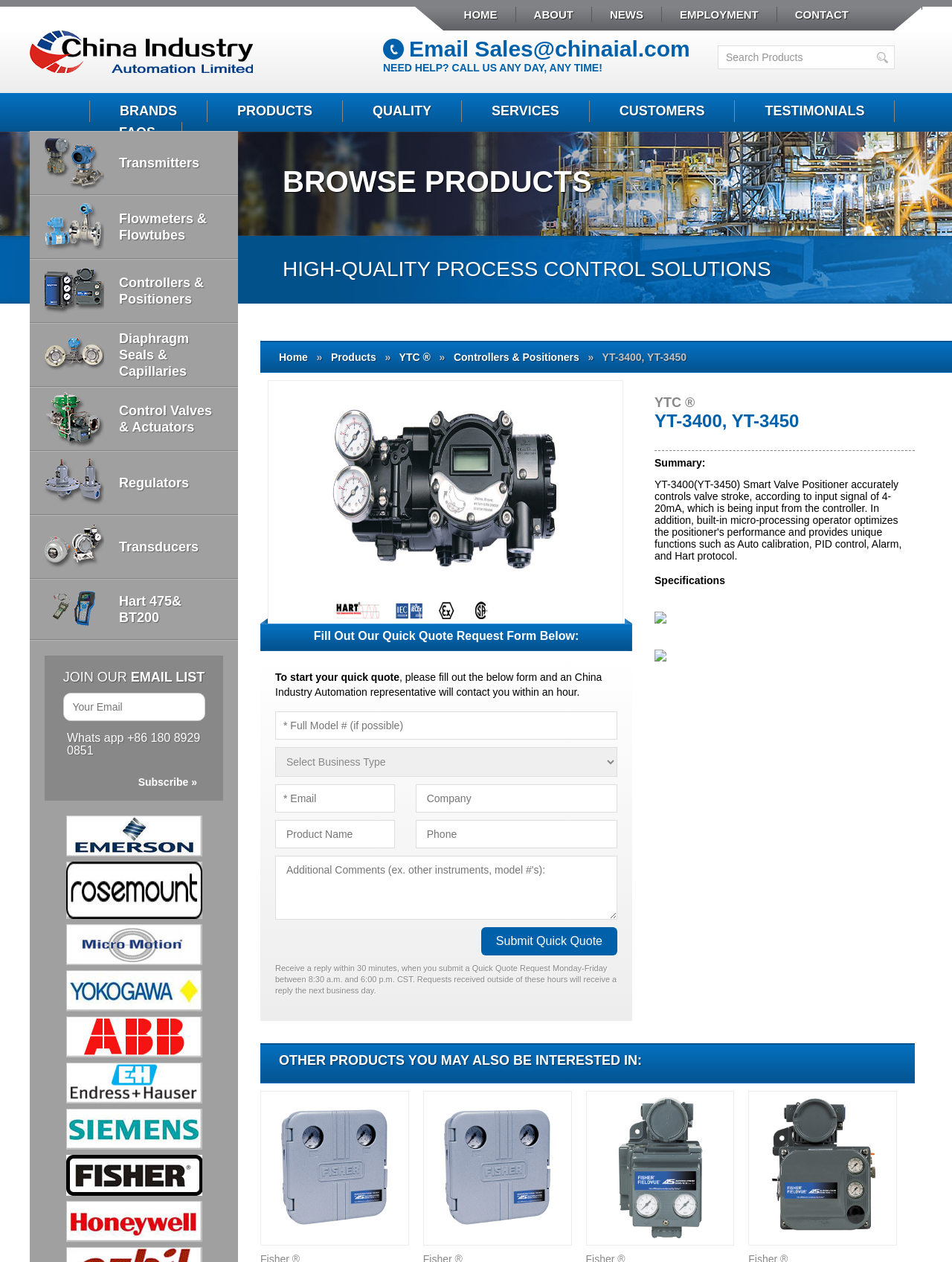What is the company name?
Answer the question with as much detail as you can, using the image as a reference.

The company name can be found in the top-left corner of the webpage, where the logo is located. The logo is an image with the text 'China Industry Automations'.